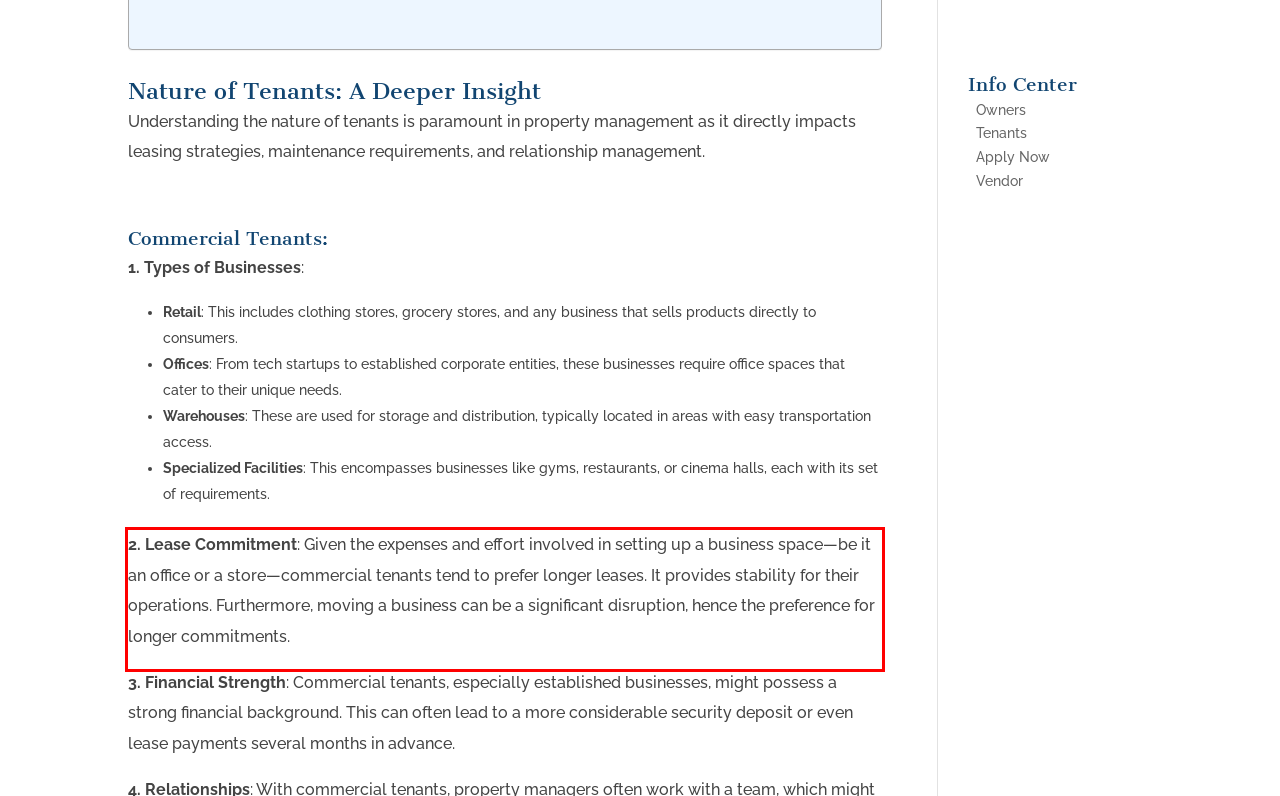You are given a screenshot of a webpage with a UI element highlighted by a red bounding box. Please perform OCR on the text content within this red bounding box.

2. Lease Commitment: Given the expenses and effort involved in setting up a business space—be it an office or a store—commercial tenants tend to prefer longer leases. It provides stability for their operations. Furthermore, moving a business can be a significant disruption, hence the preference for longer commitments.